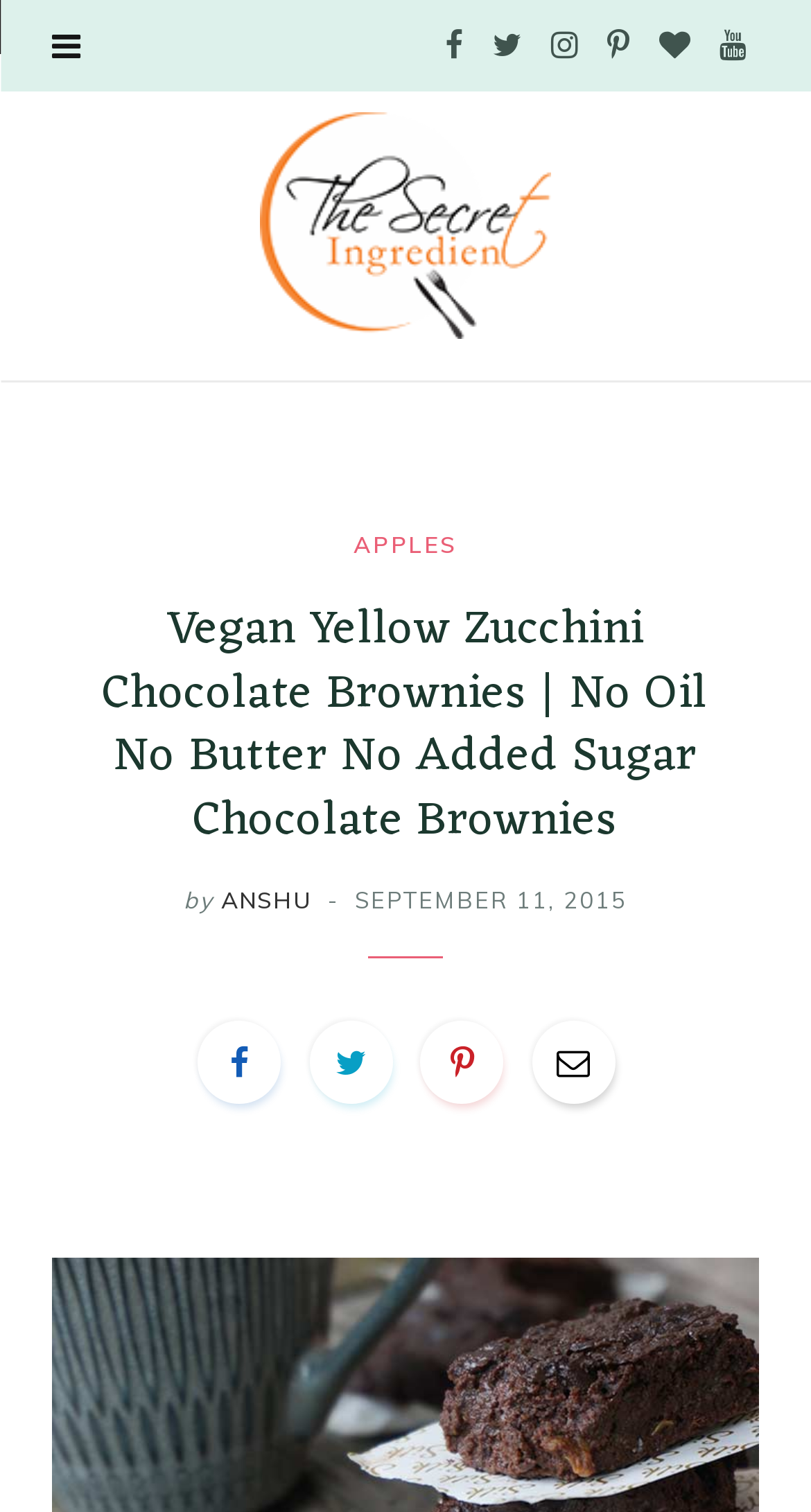What is the name of the website?
Answer the question with detailed information derived from the image.

I looked for the website's name and found it in the top-left corner of the webpage, which is 'The Secret Ingredient'.